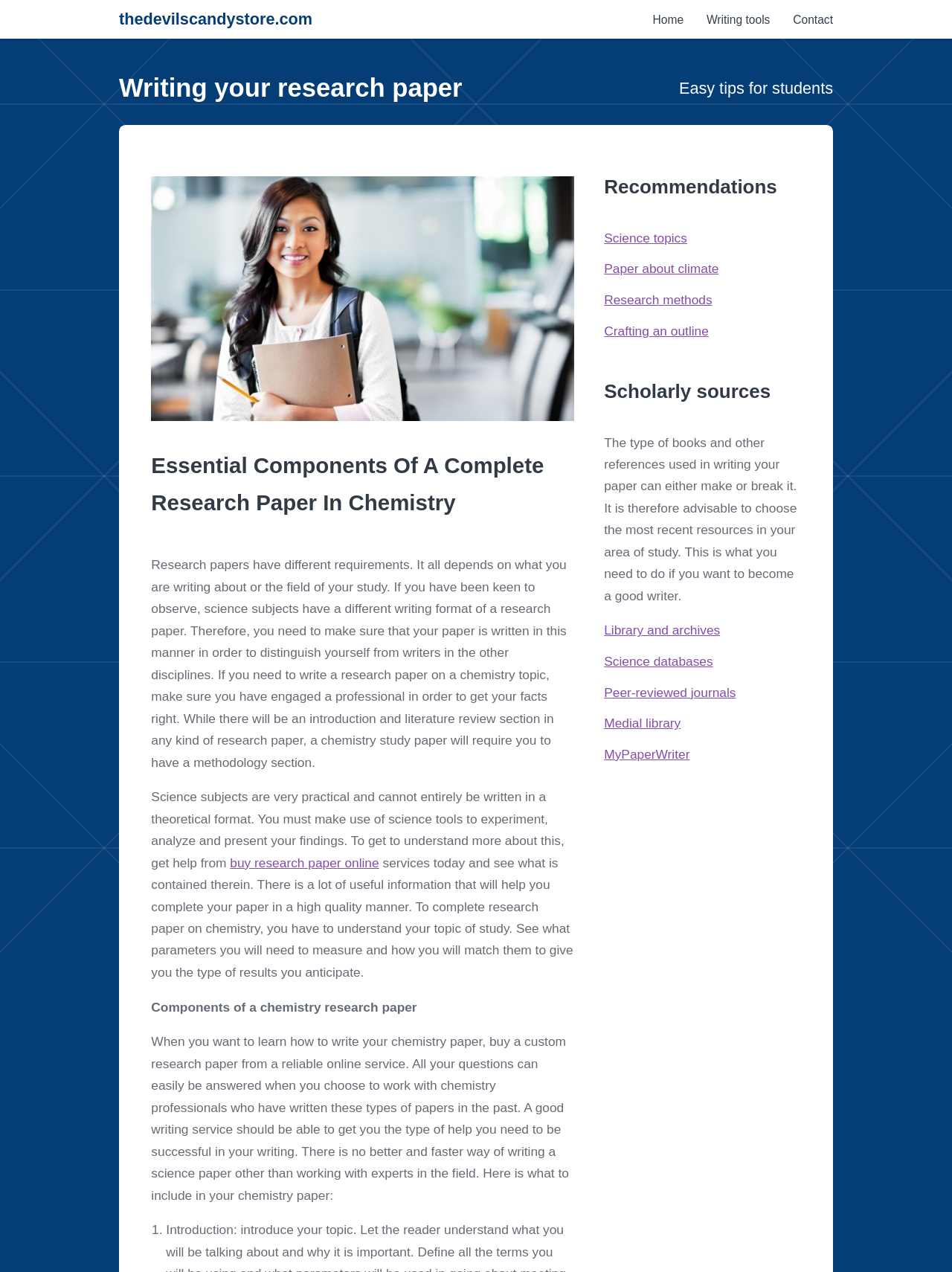Predict the bounding box coordinates of the area that should be clicked to accomplish the following instruction: "Click the 'buy research paper online' link". The bounding box coordinates should consist of four float numbers between 0 and 1, i.e., [left, top, right, bottom].

[0.242, 0.672, 0.398, 0.684]